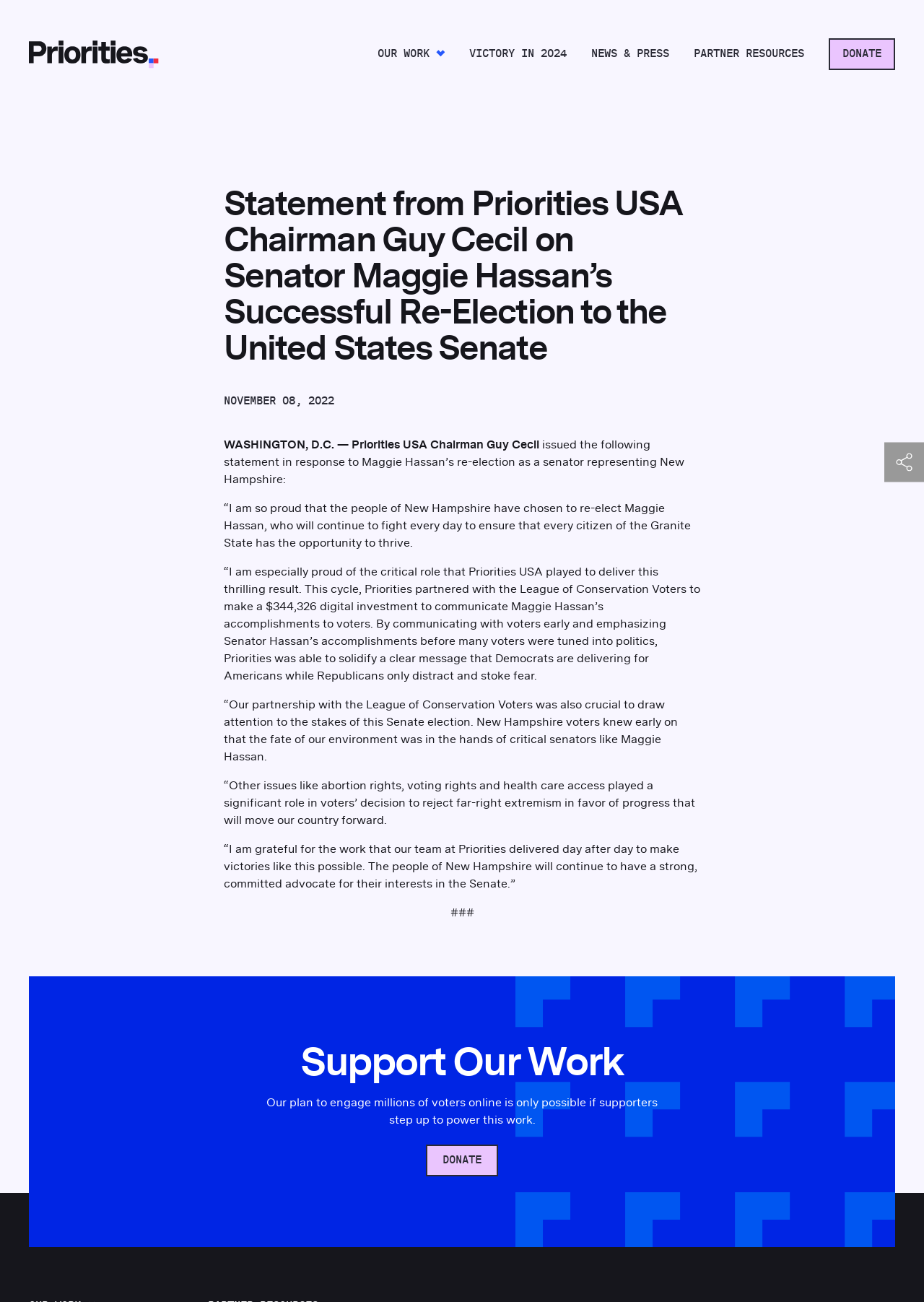Find the bounding box coordinates of the element I should click to carry out the following instruction: "Click on the 'OUR WORK' link".

[0.409, 0.029, 0.465, 0.054]